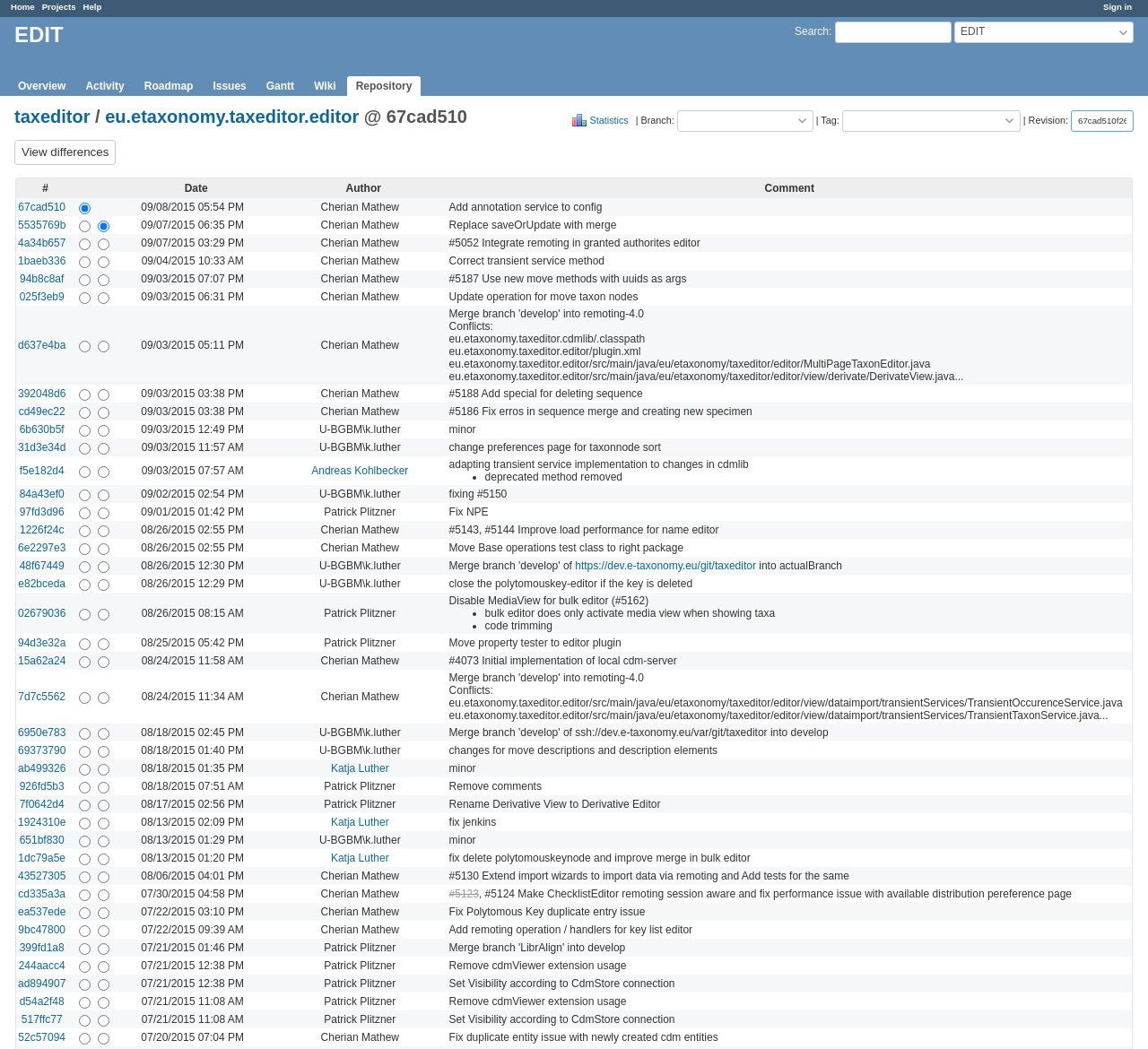Identify the bounding box coordinates for the region of the element that should be clicked to carry out the instruction: "Go to the 'Automotive' category". The bounding box coordinates should be four float numbers between 0 and 1, i.e., [left, top, right, bottom].

None